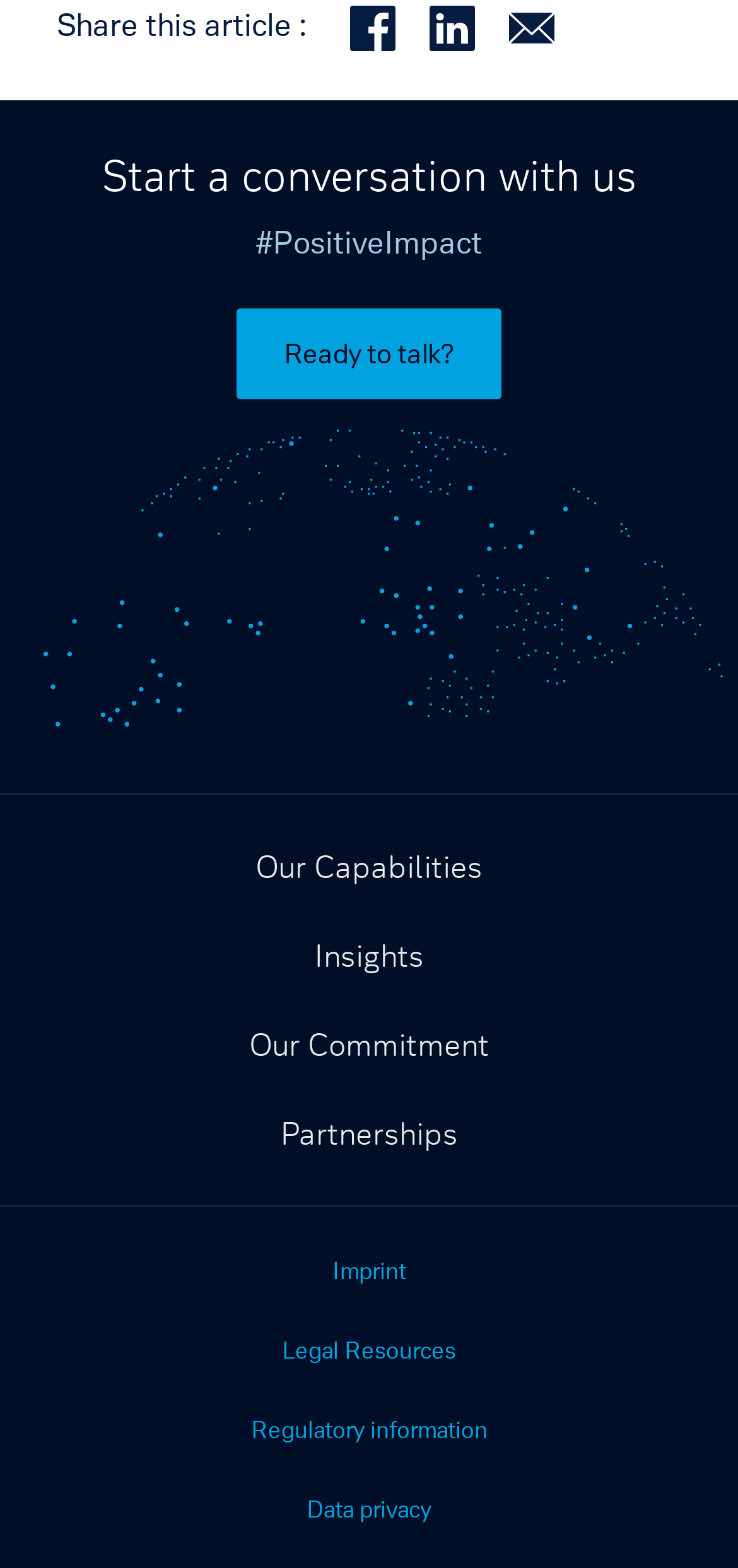How many main sections are there in the webpage?
Please use the visual content to give a single word or phrase answer.

4